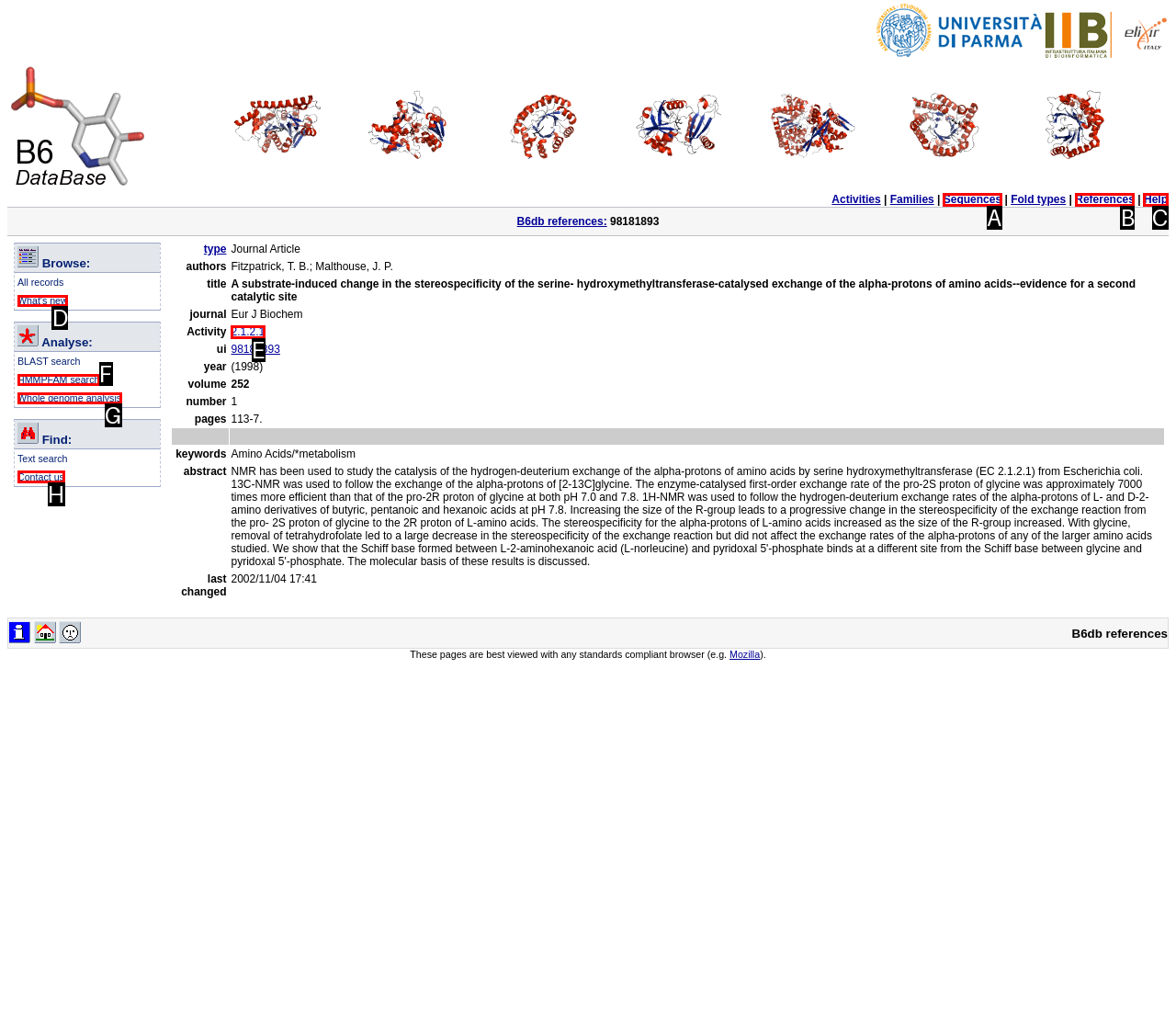Provide the letter of the HTML element that you need to click on to perform the task: Contact us.
Answer with the letter corresponding to the correct option.

H